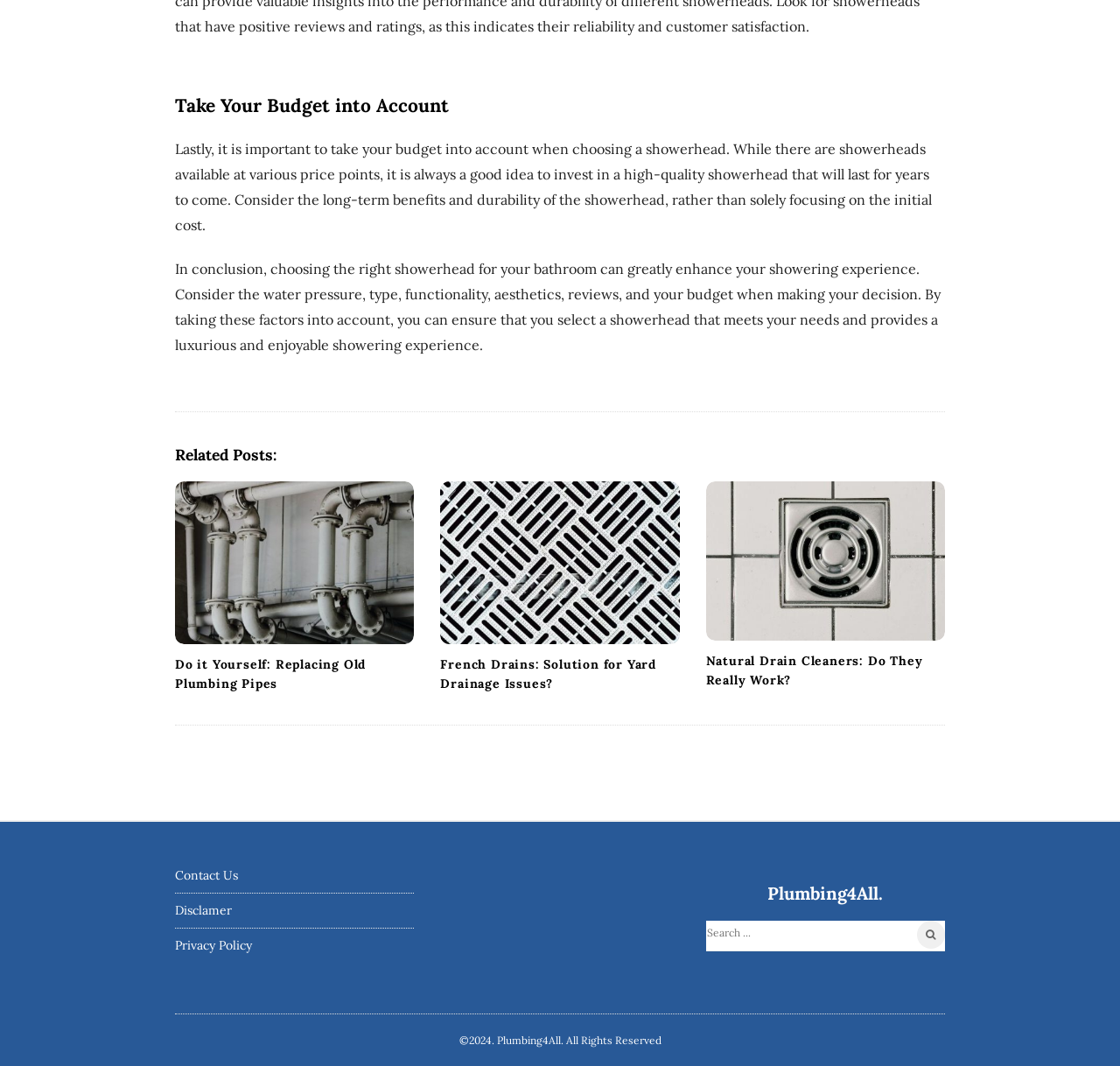What is the purpose of considering budget when choosing a showerhead?
Could you answer the question in a detailed manner, providing as much information as possible?

The webpage advises considering the budget when choosing a showerhead because it is essential to invest in a high-quality showerhead that will last for years to come, providing long-term benefits and durability.